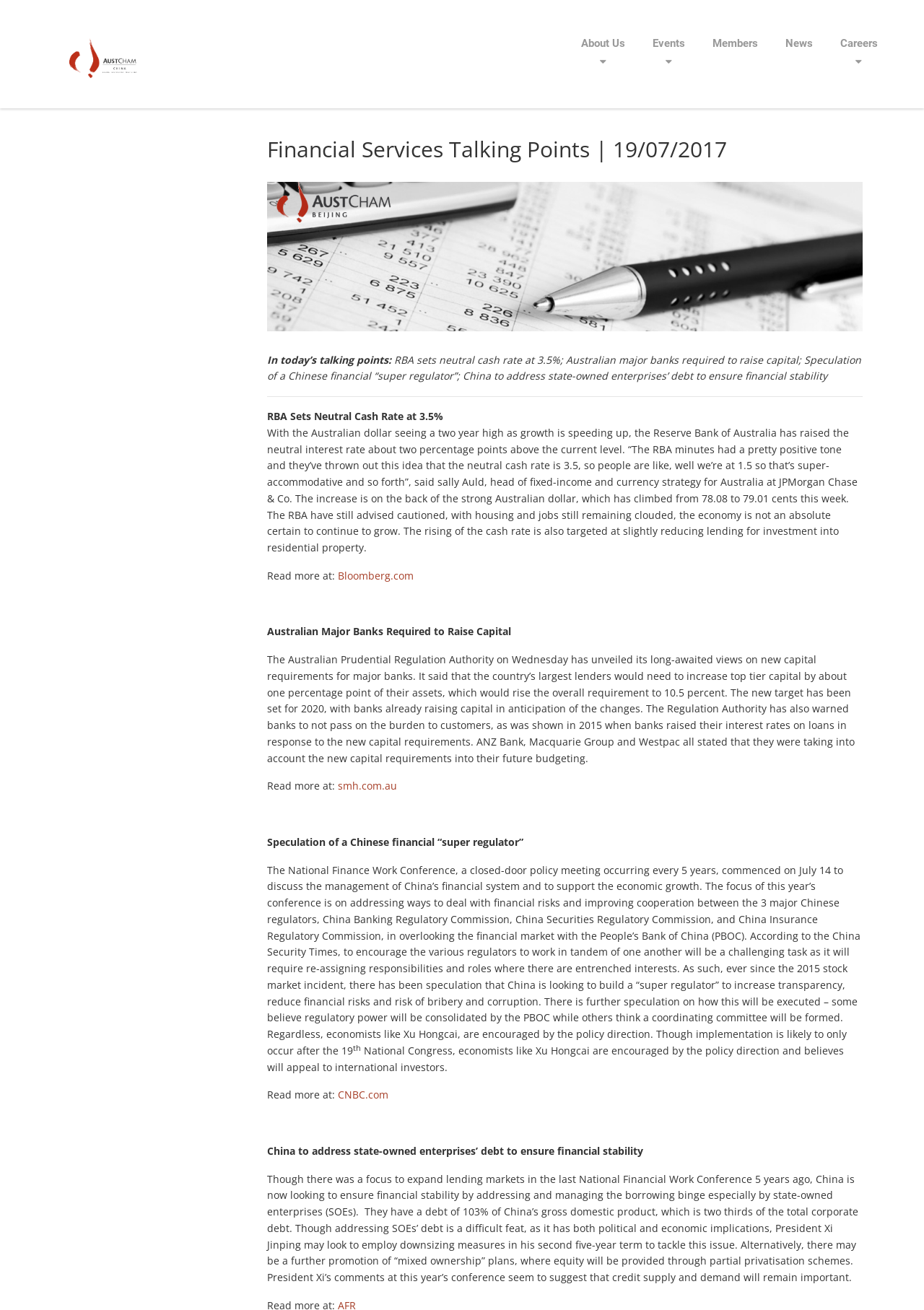Could you highlight the region that needs to be clicked to execute the instruction: "Click on About Us"?

[0.614, 0.0, 0.691, 0.066]